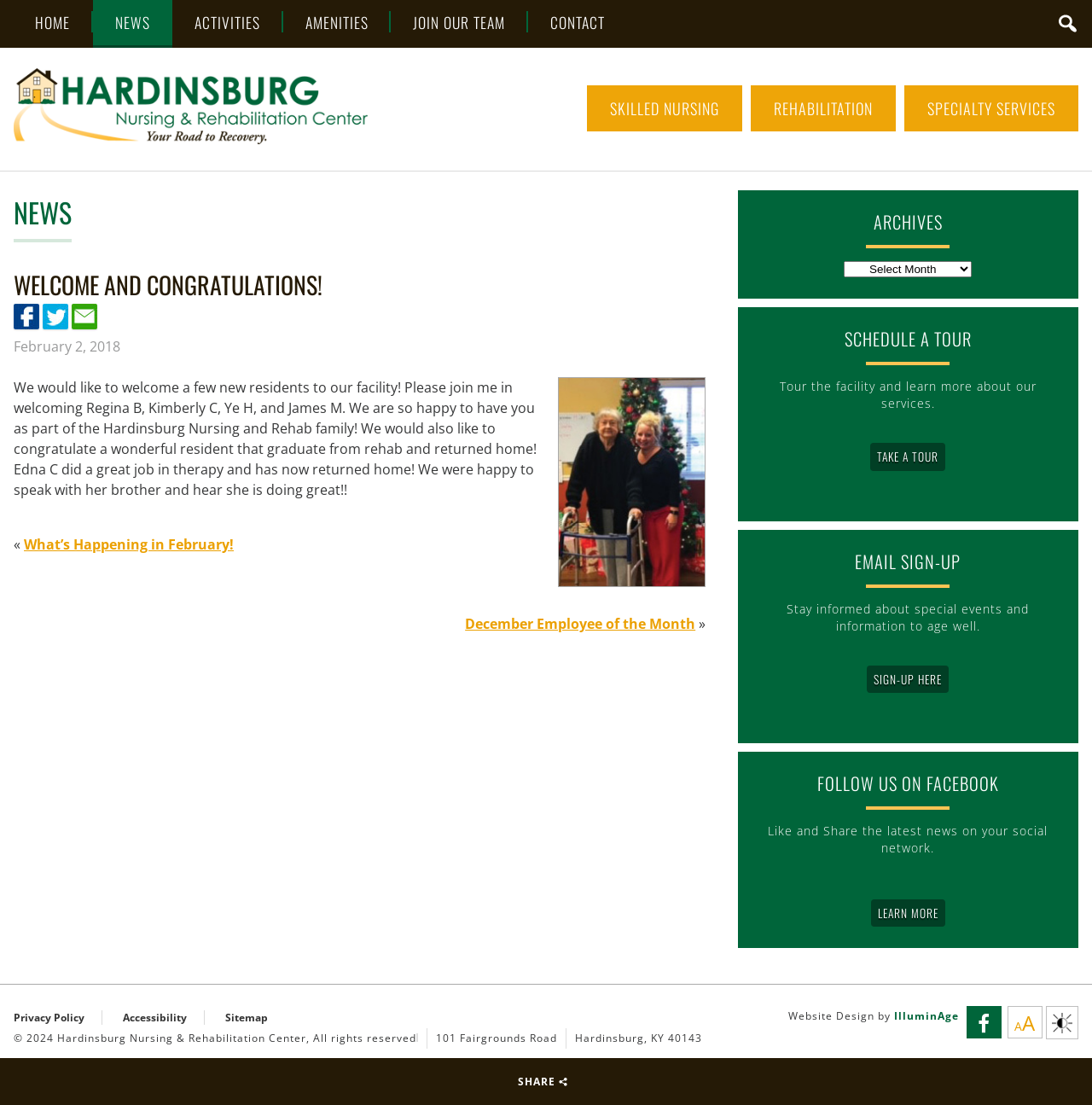Articulate a complete and detailed caption of the webpage elements.

The webpage is about Hardinsburg Nursing & Rehabilitation Center, a facility that provides skilled nursing, rehabilitation, and specialty services. At the top of the page, there is a navigation menu with links to different sections of the website, including "HOME", "NEWS", "ACTIVITIES", "AMENITIES", "JOIN OUR TEAM", and "CONTACT". 

Below the navigation menu, there is a search bar located at the top right corner of the page. 

The main content of the page is divided into two sections. The left section has a heading "NEWS" and features a welcome message to new residents, including Regina B, Kimberly C, Ye H, and James M. There is also a congratulatory message to Edna C, a resident who has graduated from rehab and returned home. 

Below the welcome message, there are links to news articles, including "What's Happening in February!" and "December Employee of the Month". 

The right section of the page has several headings, including "ARCHIVES", "SCHEDULE A TOUR", "EMAIL SIGN-UP", "FOLLOW US ON FACEBOOK", and "Sitemap". Each heading has a brief description and a link to learn more or sign up. 

At the bottom of the page, there is a footer section with copyright information, a link to the facility's address, and a link to the website designer, IlluminAge. There are also social media links and a "SHARE" button.